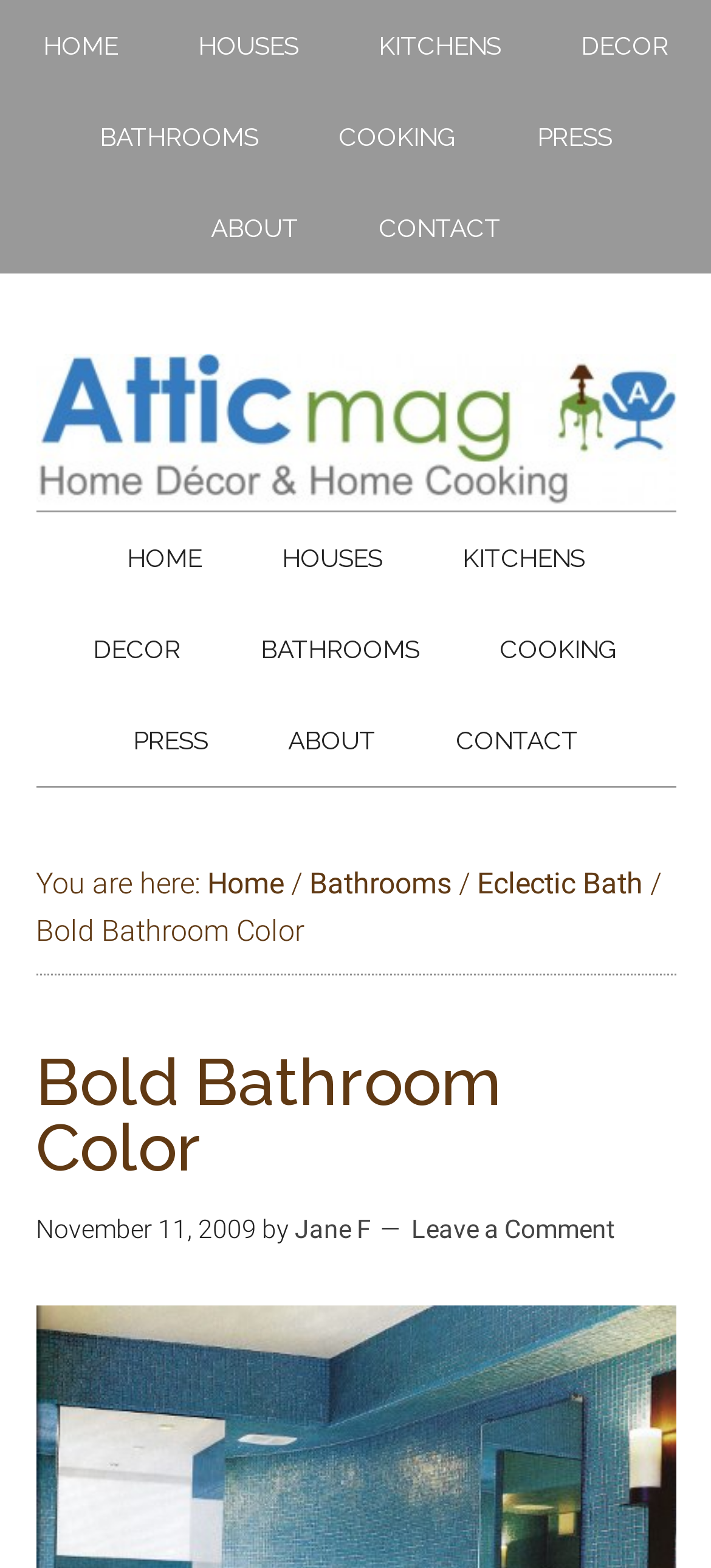Using the element description: "Jane F", determine the bounding box coordinates for the specified UI element. The coordinates should be four float numbers between 0 and 1, [left, top, right, bottom].

[0.414, 0.774, 0.522, 0.793]